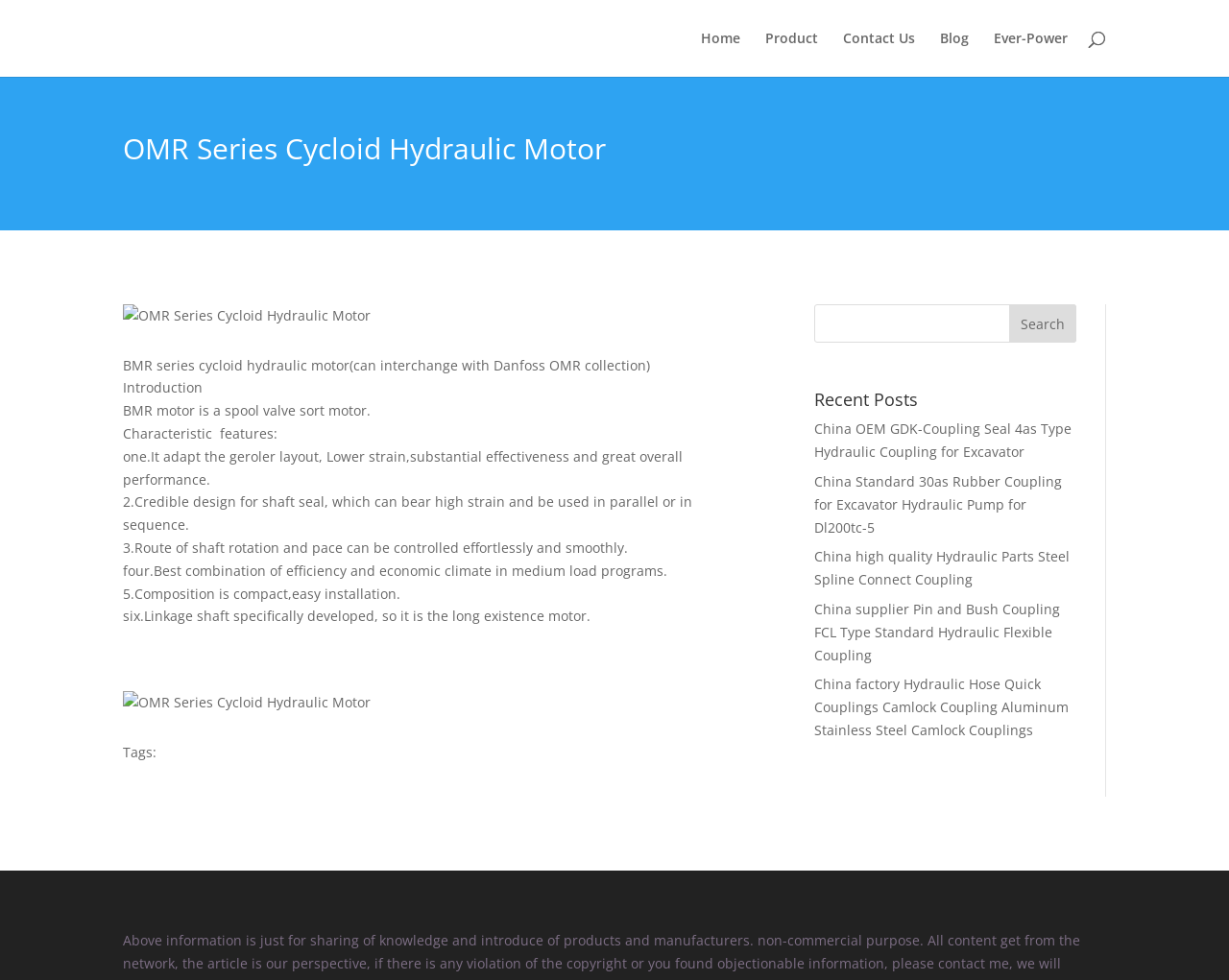How many characteristic features are mentioned?
Examine the webpage screenshot and provide an in-depth answer to the question.

The characteristic features of the OMR Series Cycloid Hydraulic Motor are listed in the webpage, and there are six of them, which are described in the StaticText elements starting from 'one.It adapt the geroler layout...' to 'six.Linkage shaft specifically developed...'.